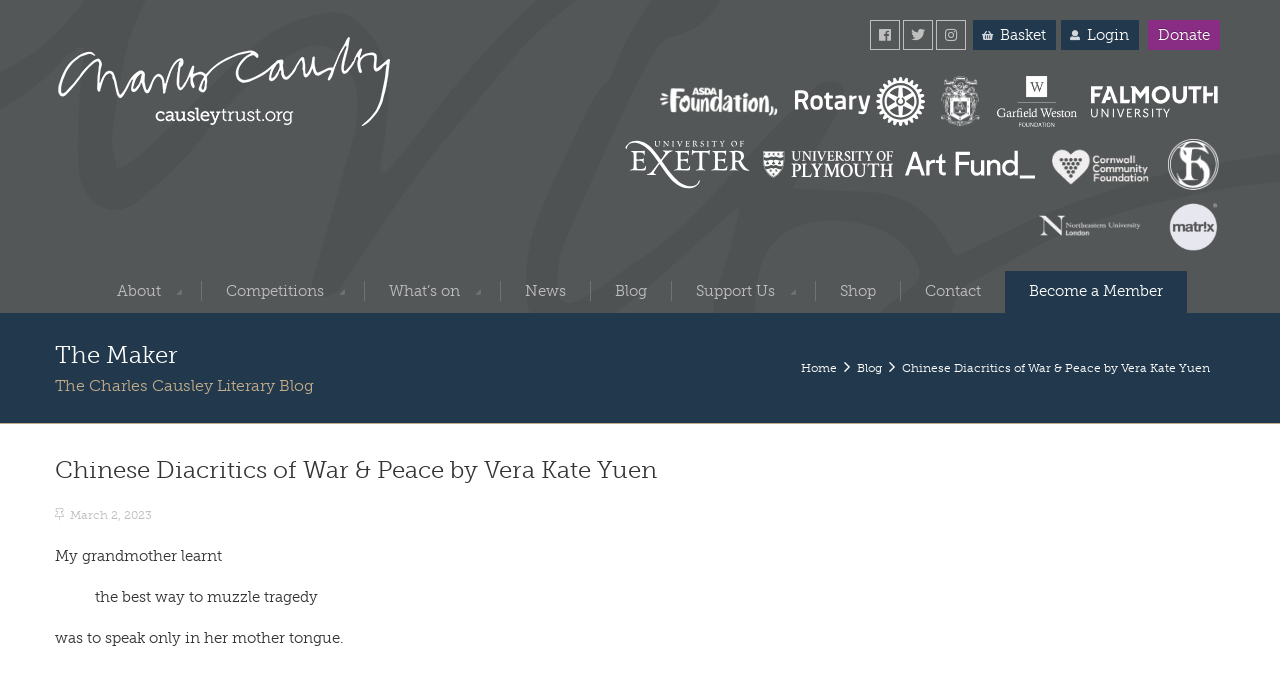Given the element description, predict the bounding box coordinates in the format (top-left x, top-left y, bottom-right x, bottom-right y). Make sure all values are between 0 and 1. Here is the element description: Support Us

[0.524, 0.412, 0.637, 0.441]